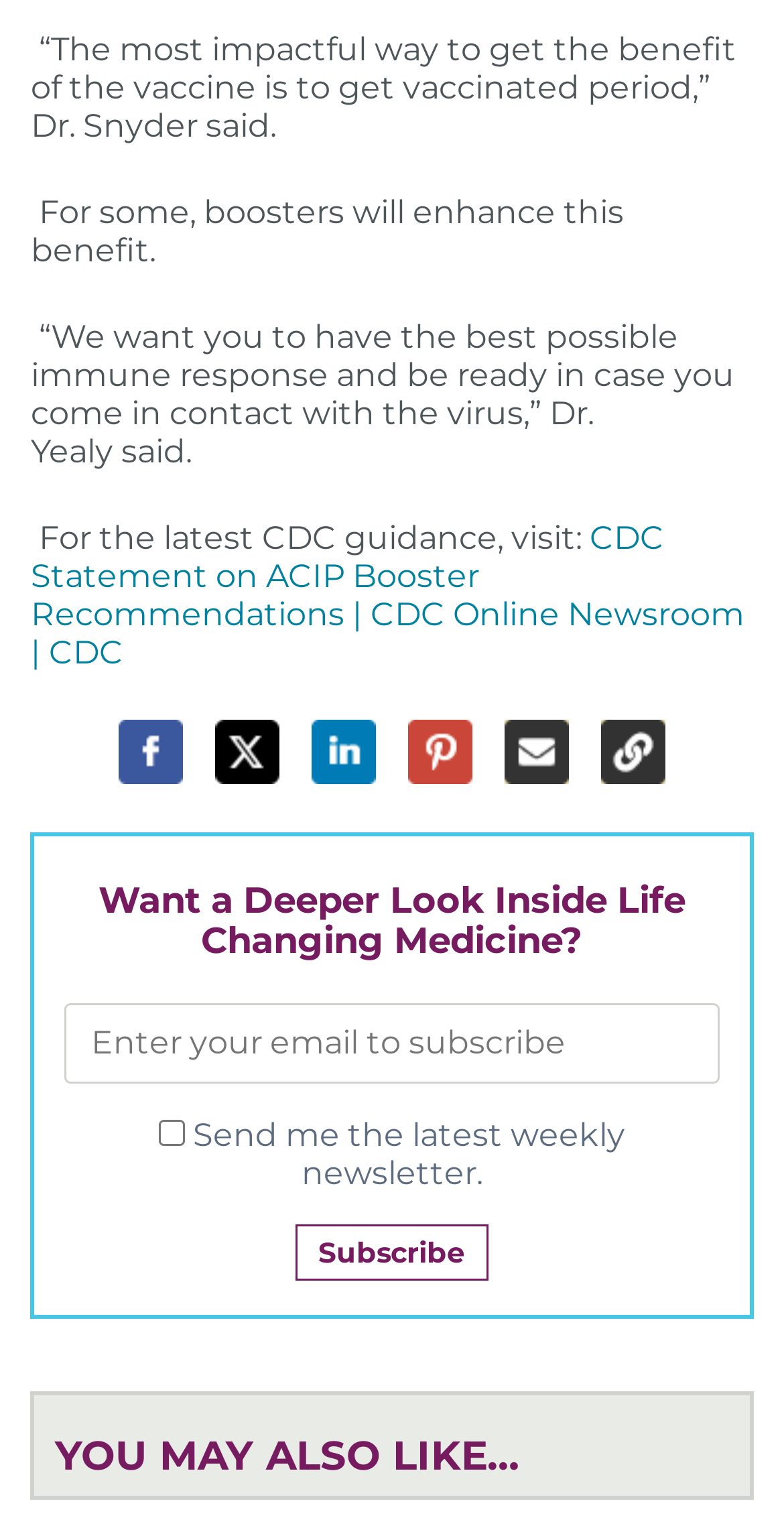Provide a short answer to the following question with just one word or phrase: How many quotes are mentioned on the webpage?

2